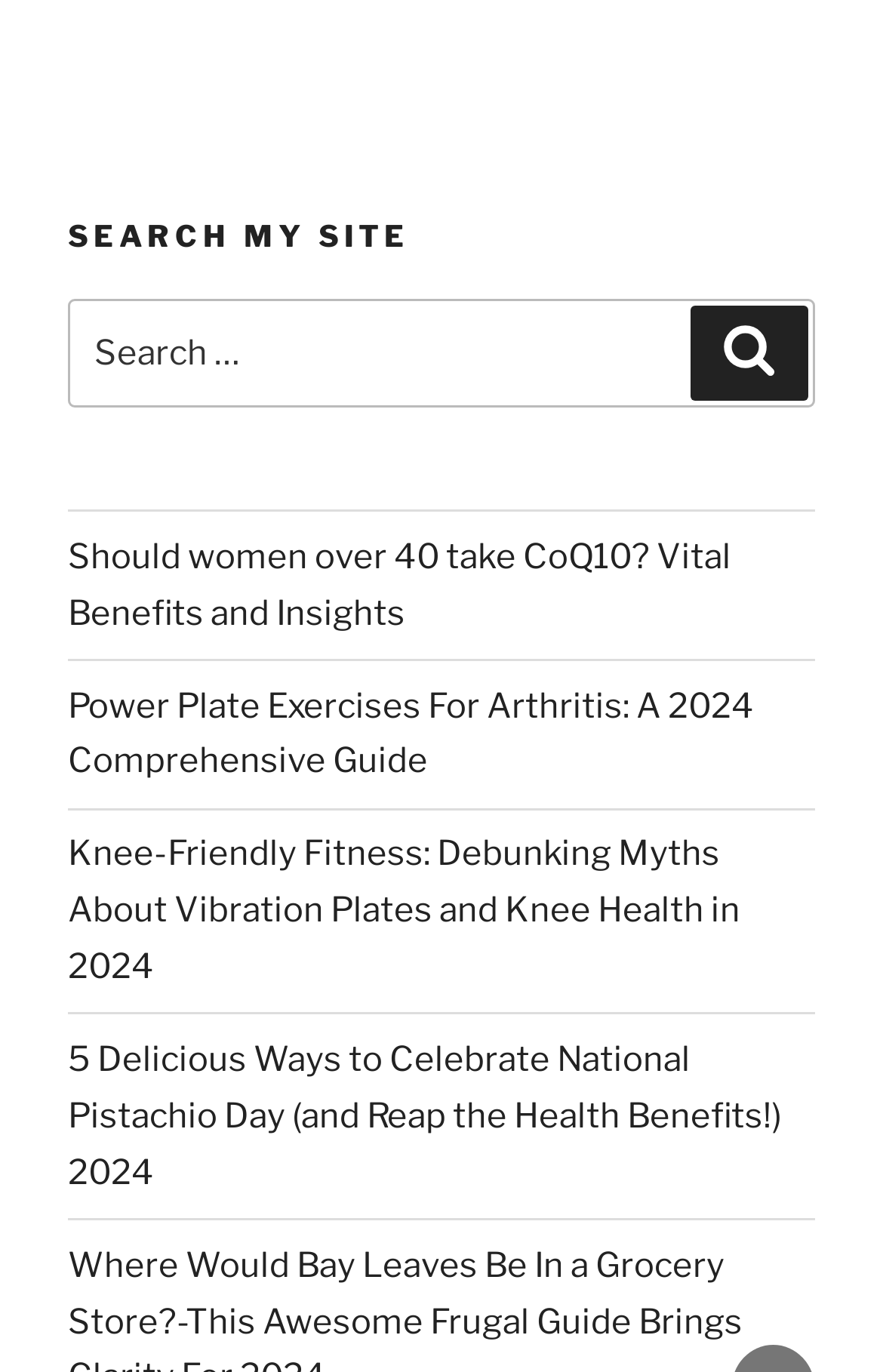Determine the main heading of the webpage and generate its text.

MONTH: DECEMBER 2022